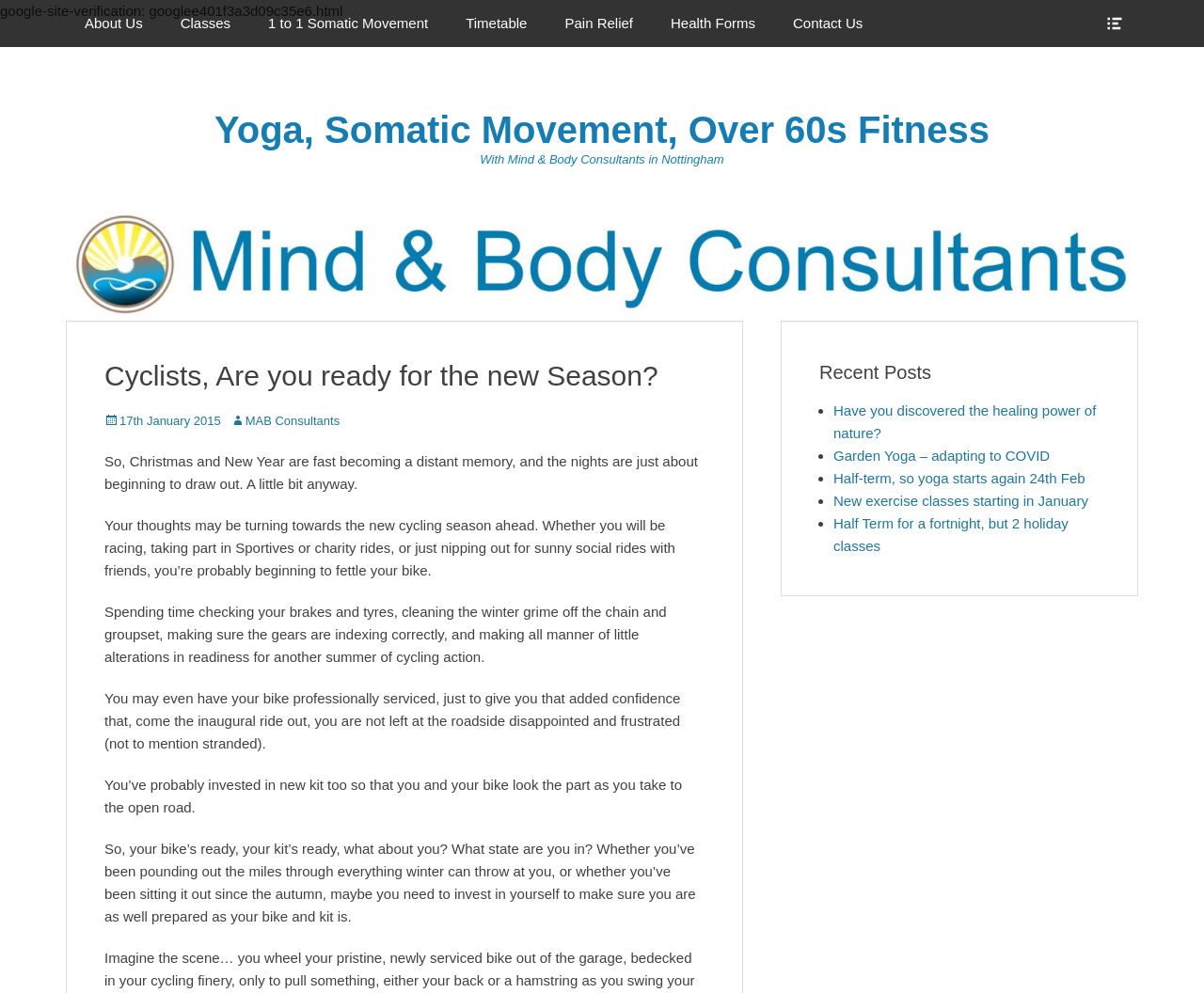Please respond to the question using a single word or phrase:
What is the purpose of the 'Health Forms' link?

To access health-related forms